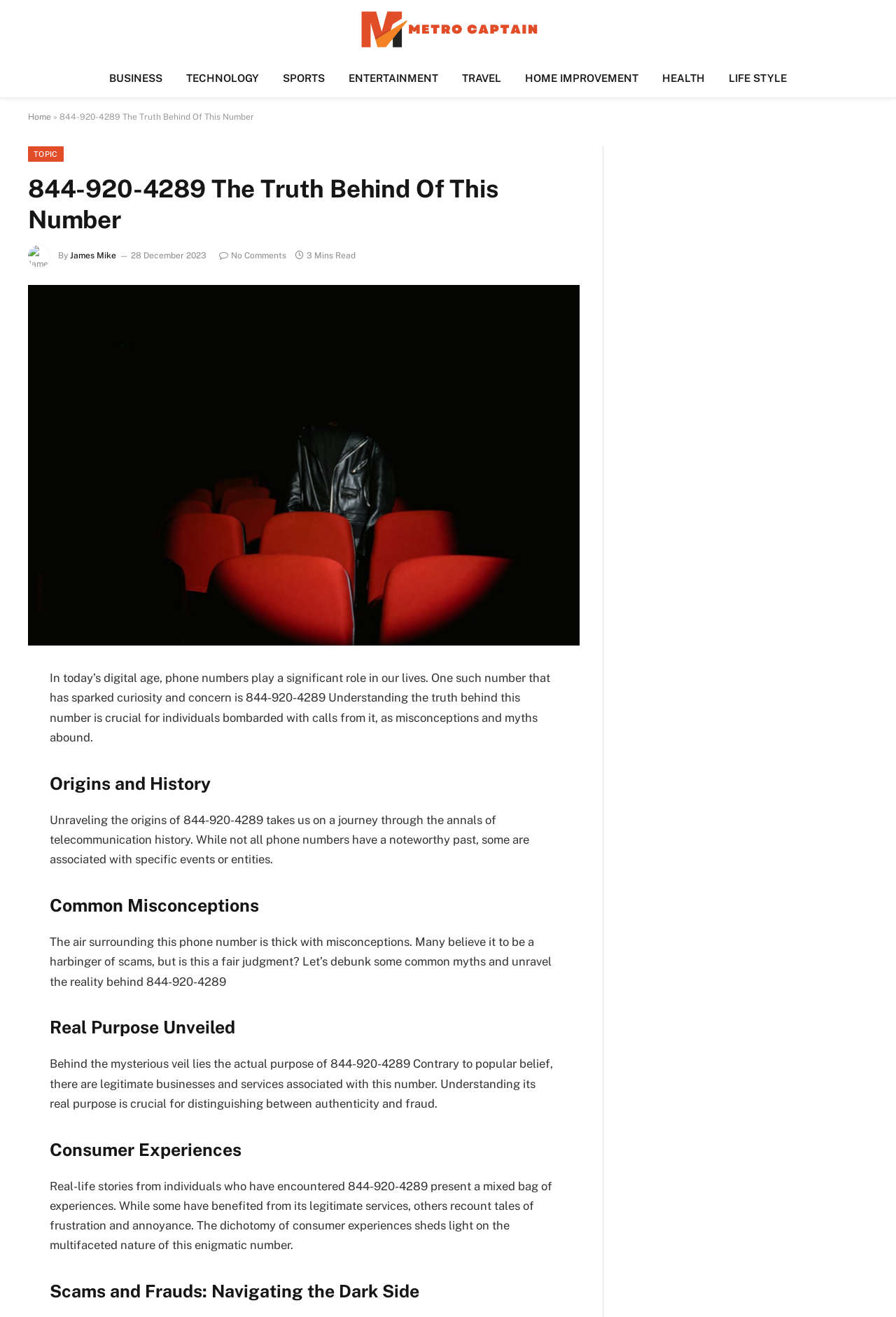What is the date of publication of the article?
Using the information presented in the image, please offer a detailed response to the question.

I found the date of publication by looking at the text below the article title, which says '28 December 2023'.